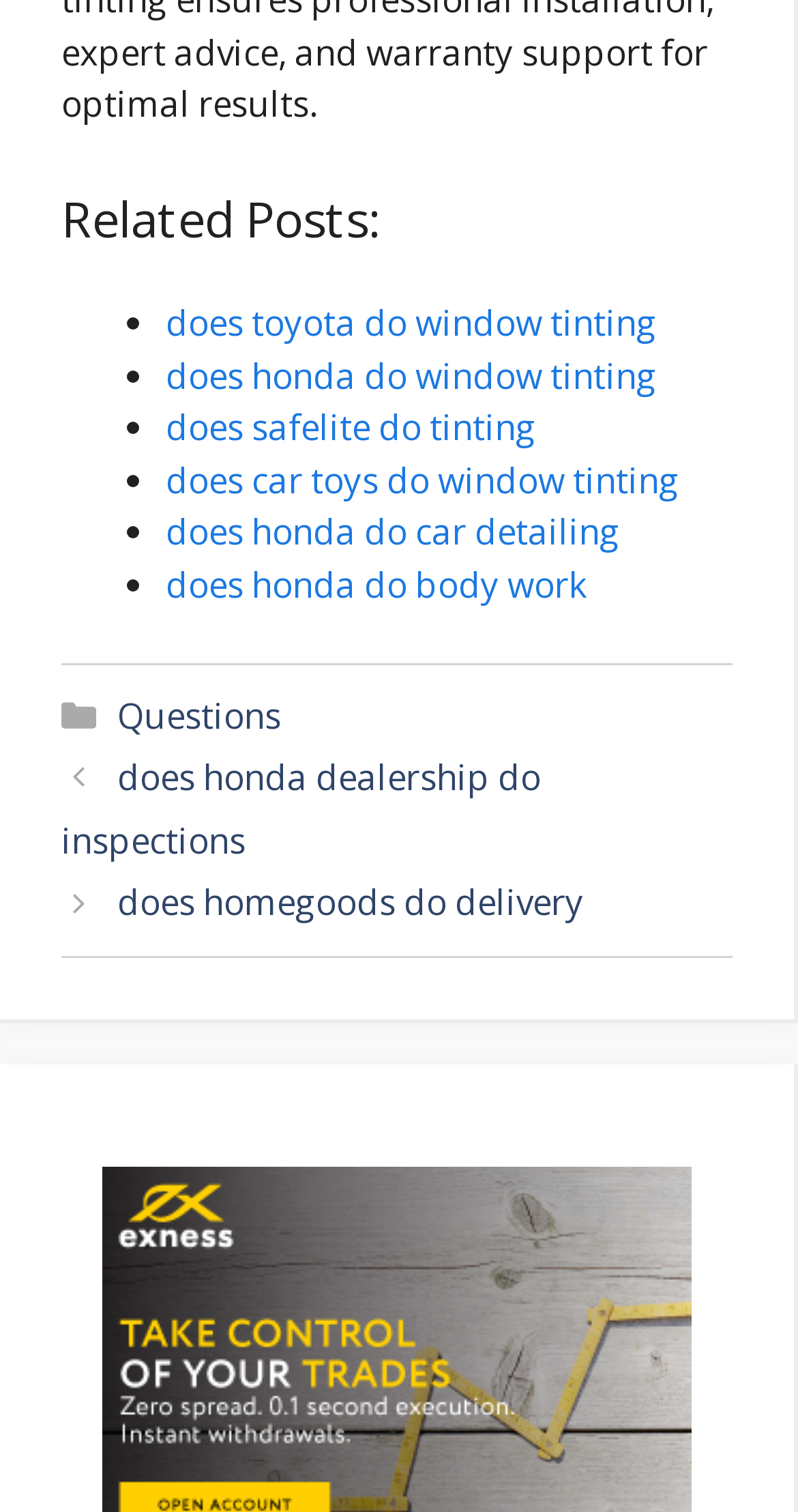Please identify the bounding box coordinates of the element's region that needs to be clicked to fulfill the following instruction: "Click on 'Questions'". The bounding box coordinates should consist of four float numbers between 0 and 1, i.e., [left, top, right, bottom].

[0.147, 0.457, 0.352, 0.488]